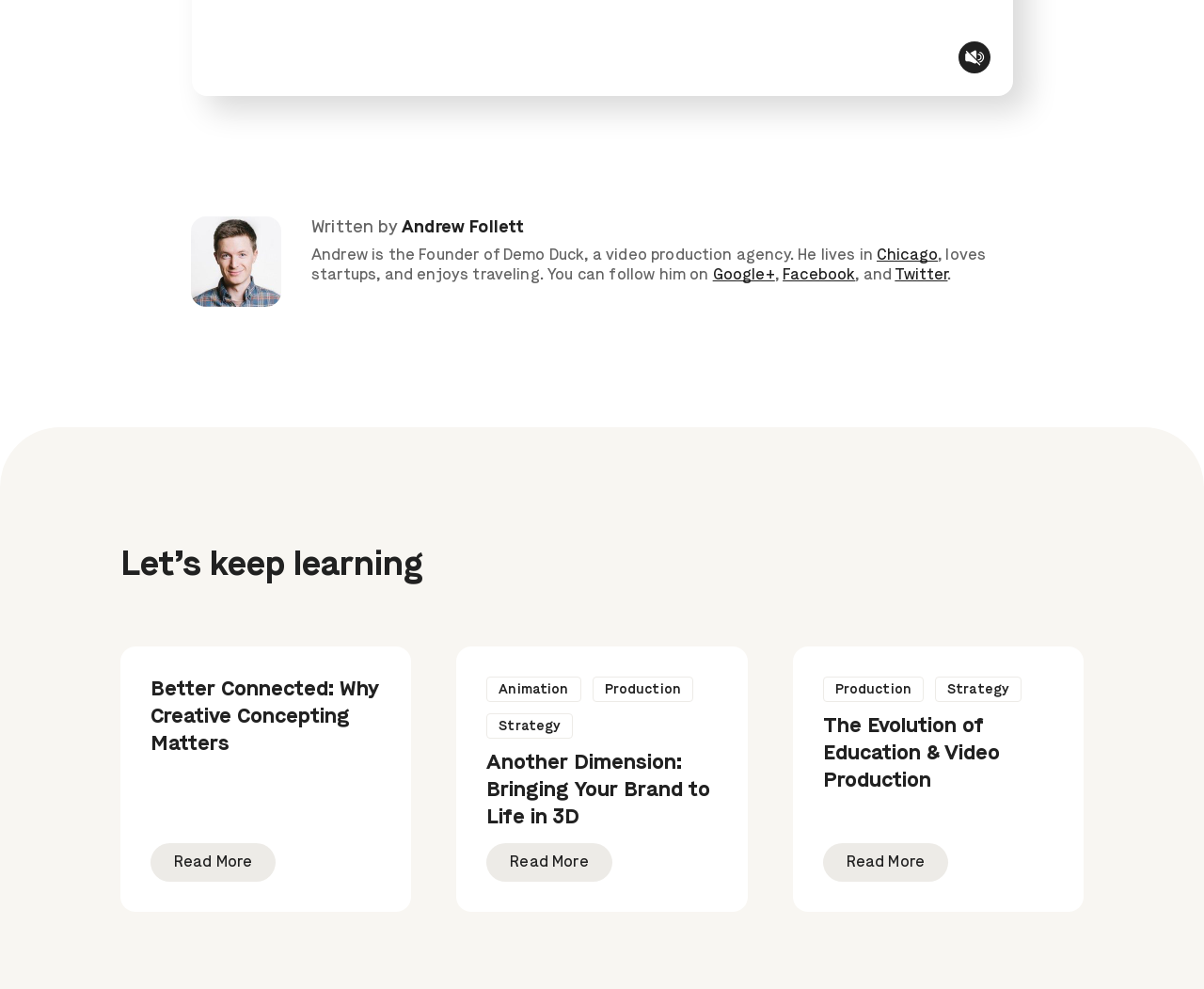Find and provide the bounding box coordinates for the UI element described here: "Strategy". The coordinates should be given as four float numbers between 0 and 1: [left, top, right, bottom].

[0.404, 0.721, 0.476, 0.747]